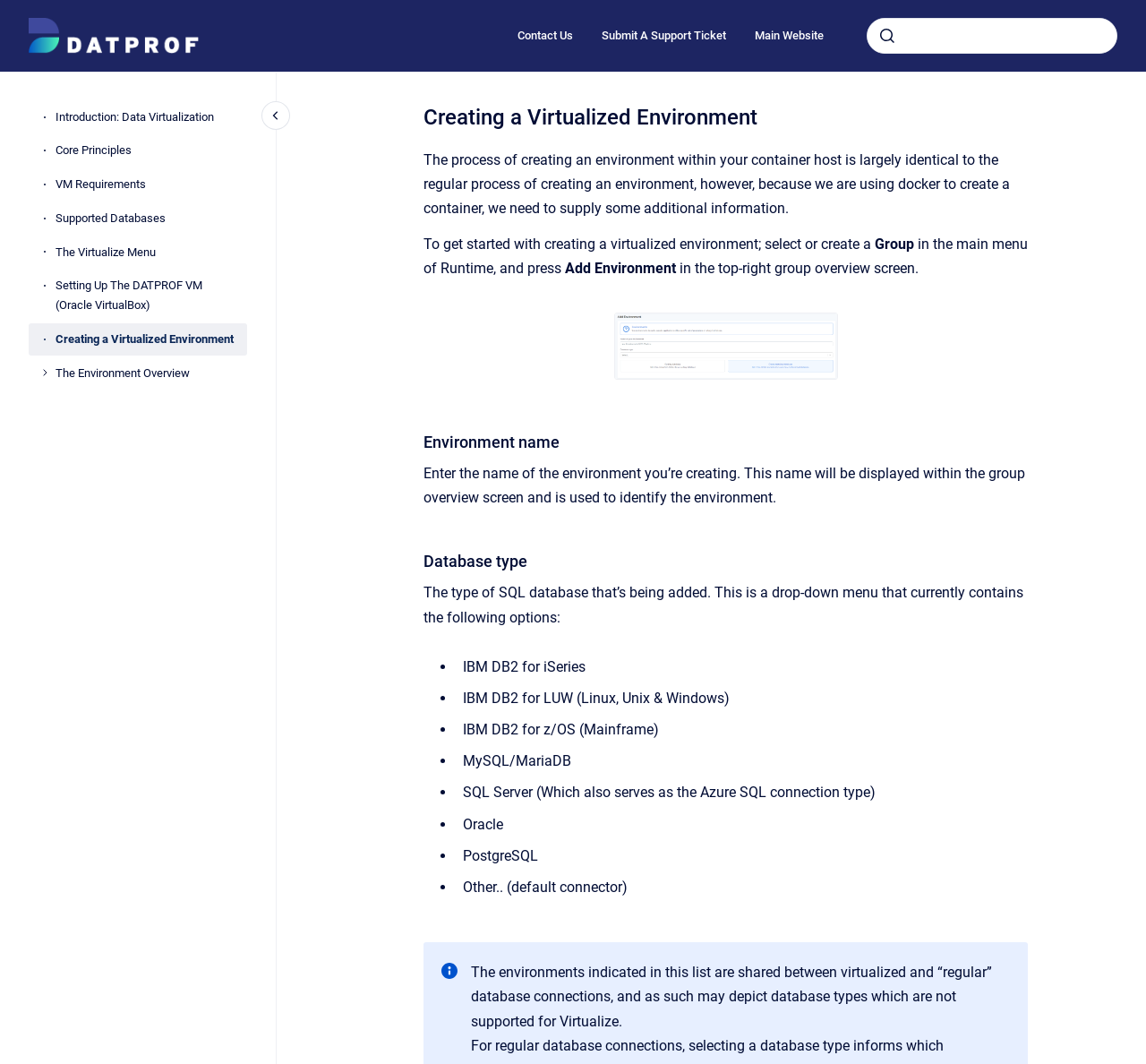Detail the various sections and features of the webpage.

This webpage is about creating a virtualized environment, with a focus on the process of setting up a container host. At the top, there are four links to navigate to different parts of the website: "Go to homepage", "Contact Us", "Submit A Support Ticket", and "Main Website". Next to these links, there is a search bar with a combobox and a submit button.

Below the navigation links, there is a main navigation menu with several links related to data virtualization, including "Introduction: Data Virtualization", "Core Principles", "VM Requirements", and more. 

The main content of the page is divided into sections, each with a heading and descriptive text. The first section explains the process of creating a virtualized environment, which is similar to creating a regular environment, but with some additional information required. There is also an image in this section, which can be opened in full screen.

The next section is about entering the name of the environment, which will be displayed in the group overview screen. Following this, there is a section about selecting the database type, which is a dropdown menu with several options, including IBM DB2, MySQL, SQL Server, and more. Each option is listed with a bullet point.

Overall, the webpage provides a step-by-step guide to creating a virtualized environment, with detailed explanations and options for different database types.